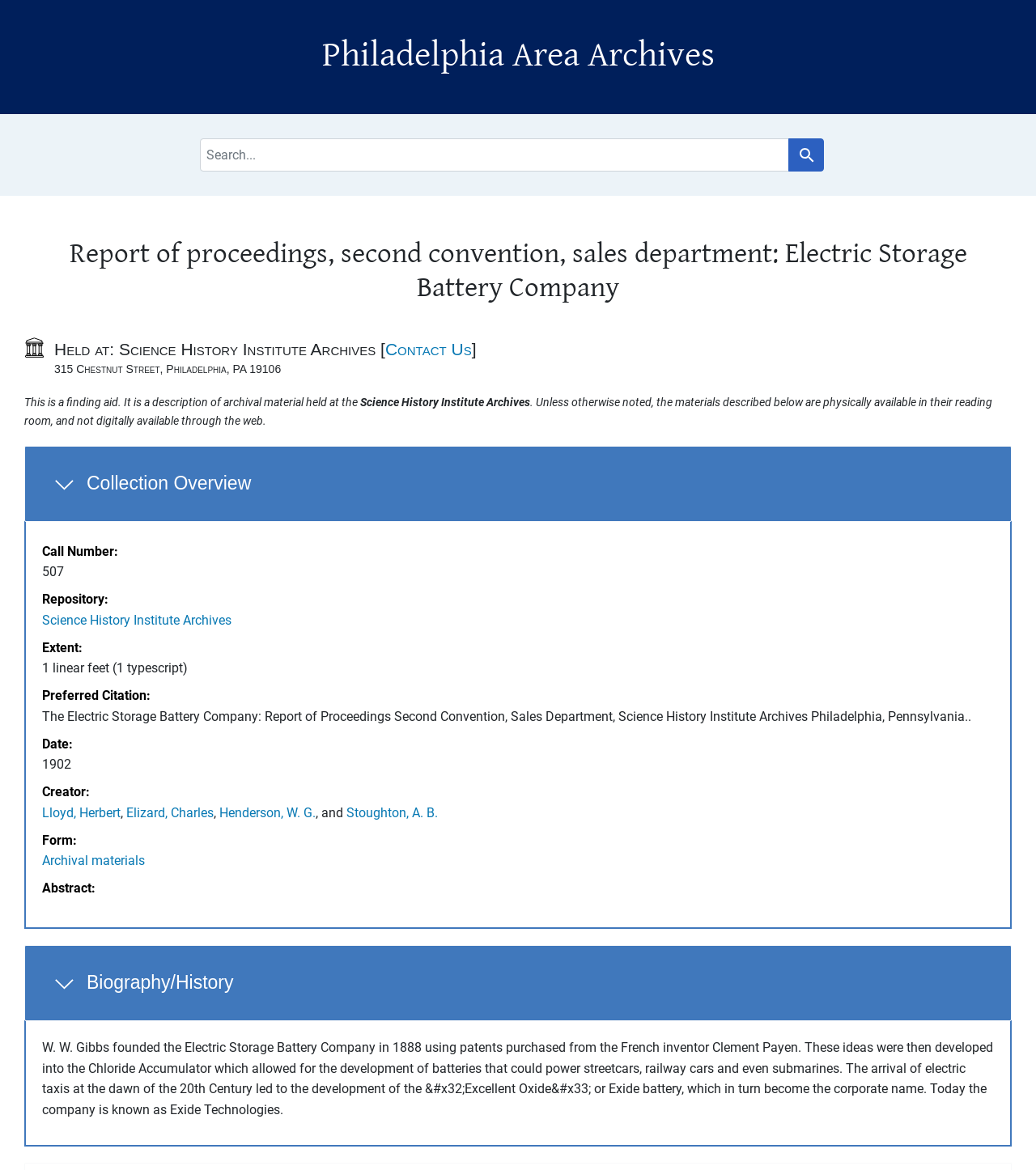Who founded the Electric Storage Battery Company?
Please provide a single word or phrase as your answer based on the image.

W. W. Gibbs